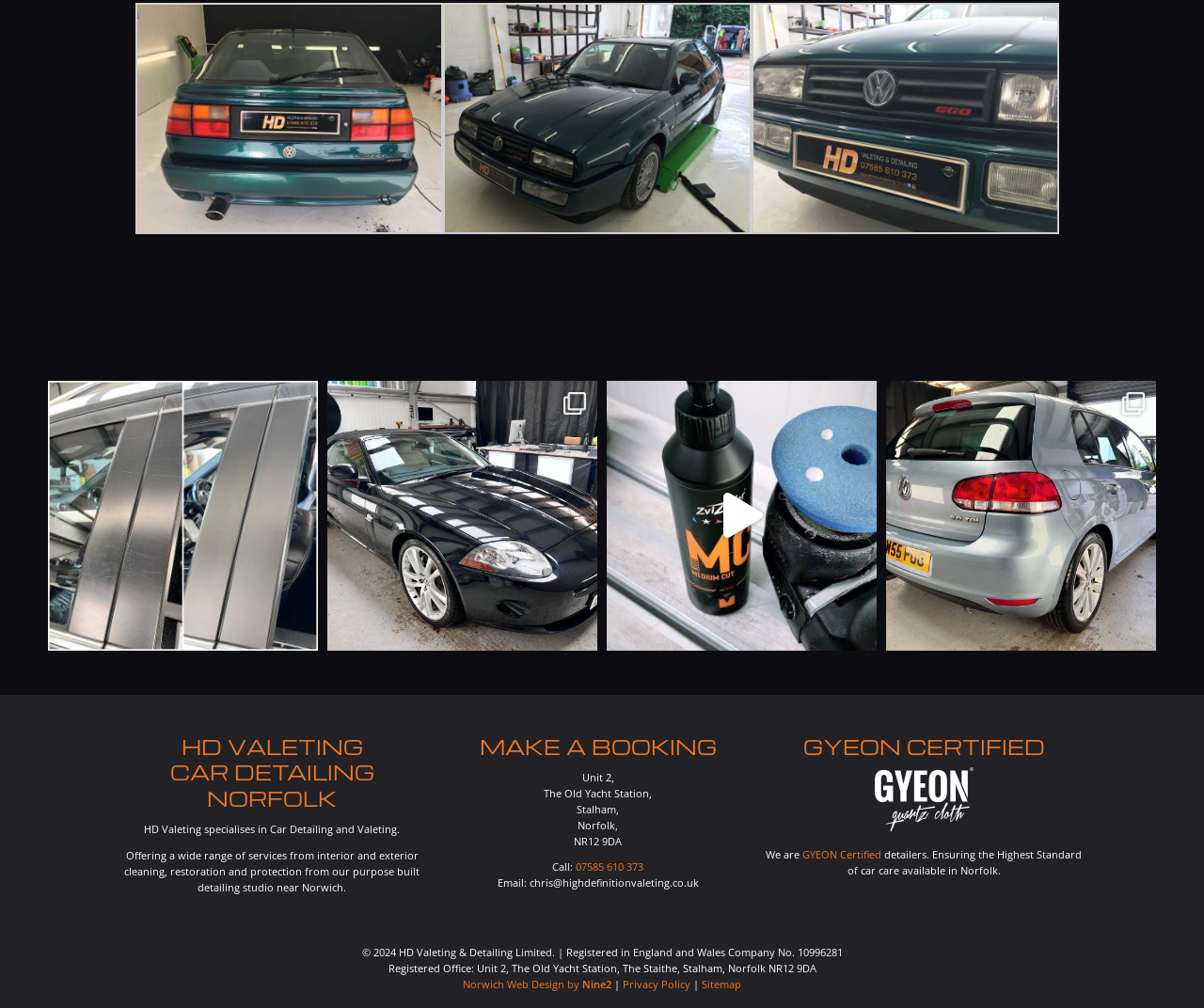Identify the bounding box coordinates of the region I need to click to complete this instruction: "Learn more about the Premier Valet service".

[0.736, 0.378, 0.96, 0.645]